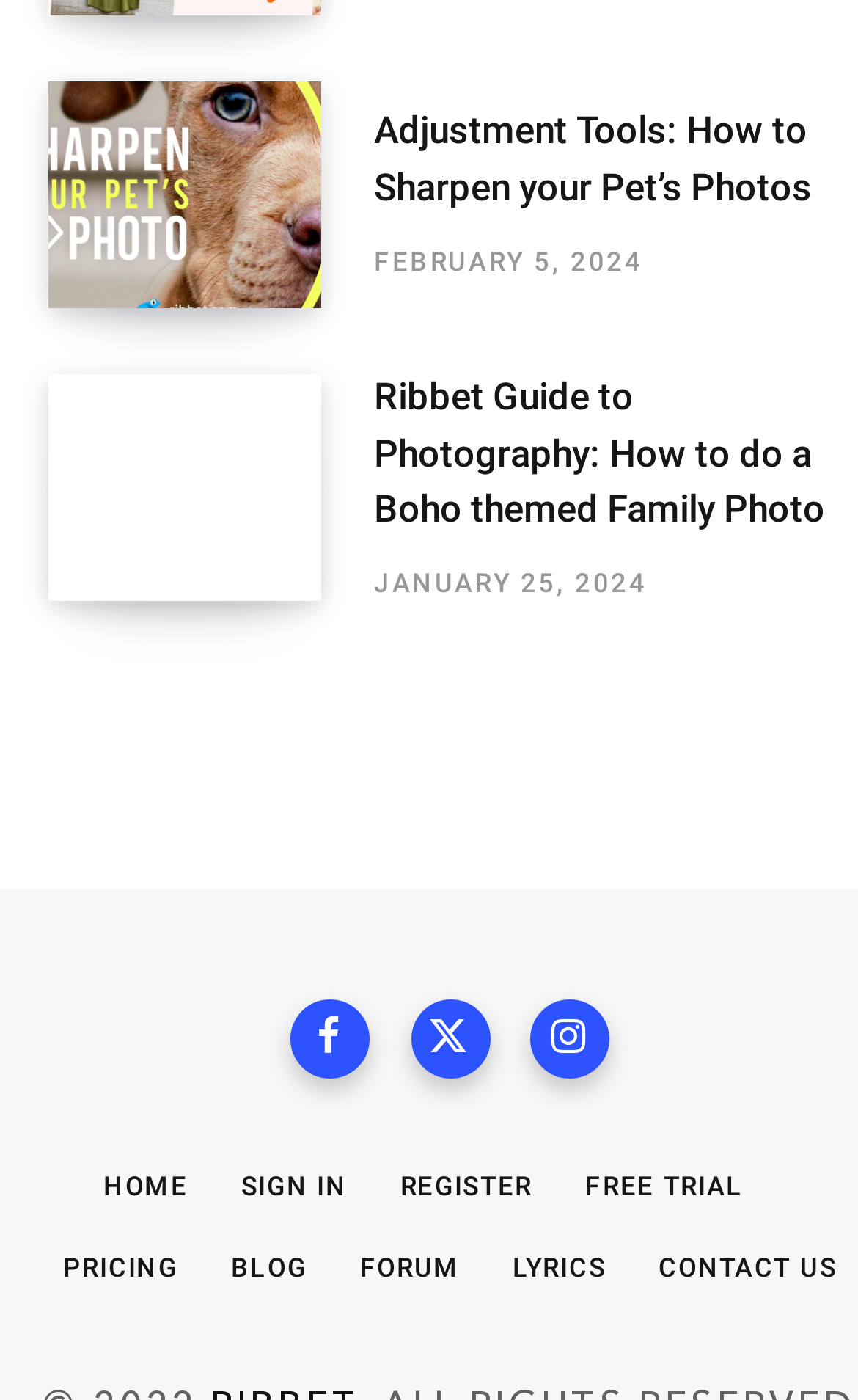Provide the bounding box coordinates of the UI element this sentence describes: "Sign In".

[0.281, 0.837, 0.405, 0.859]